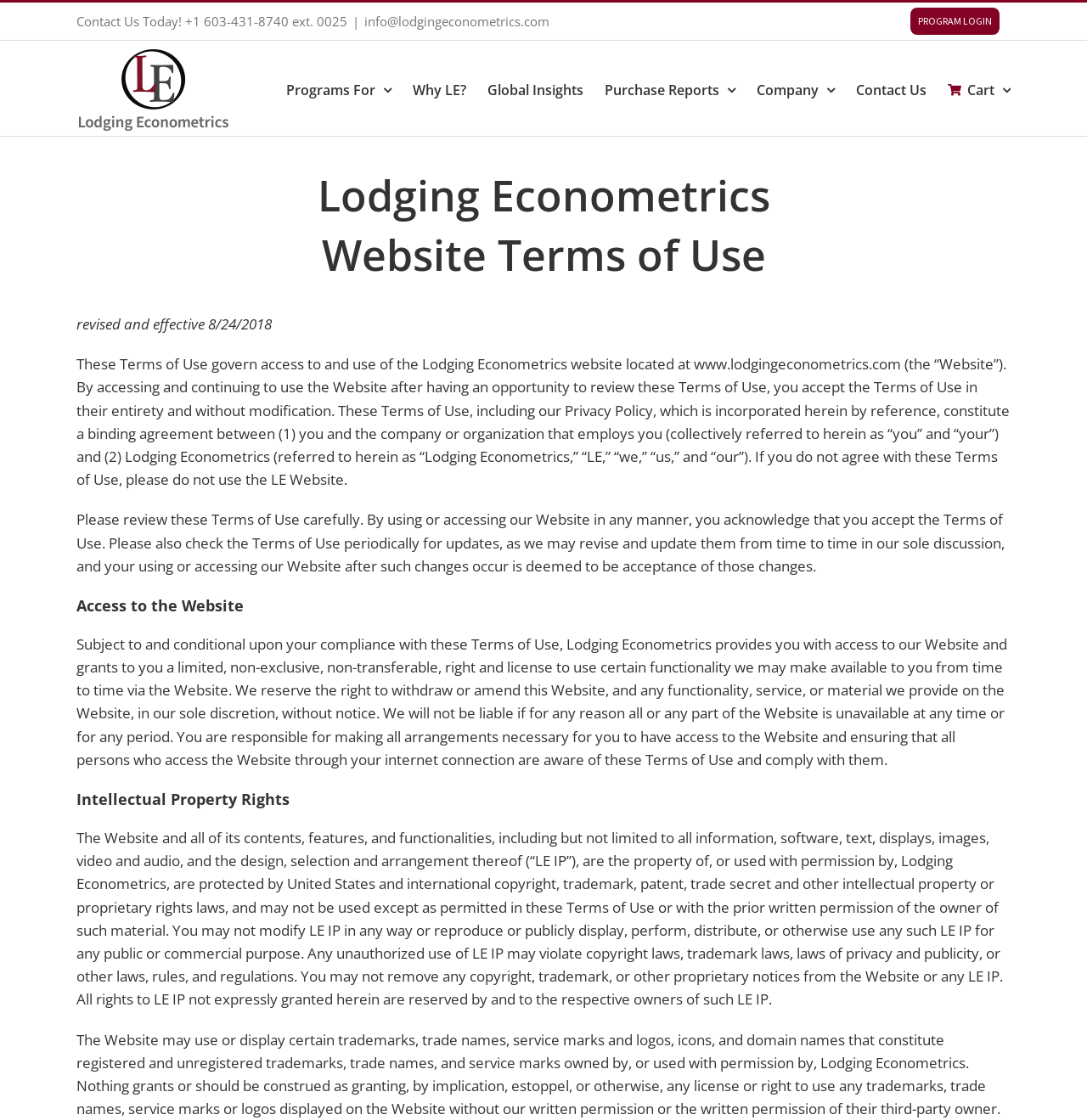Your task is to extract the text of the main heading from the webpage.

Lodging Econometrics
Website Terms of Use